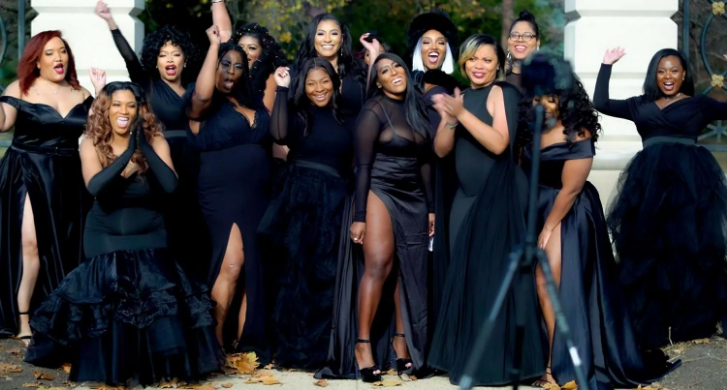Elaborate on the contents of the image in a comprehensive manner.

The image features a vibrant gathering of a diverse group of women, all dressed in elegant black attire, celebrating together. Their outfits range from chic dresses with dramatic splits to stunning gowns with flowing skirts, showcasing a blend of styles that convey both sophistication and joy. The women are positioned closely together, radiating positivity as they cheer and pose for the camera, capturing a moment of camaraderie.

Set against a picturesque backdrop of lush greenery and muted architectural elements, the scene exudes an air of festive energy. The warm sunlight bathes the group, enhancing the rich textures of their garments and highlighting their joyful expressions. This image embodies themes of unity, confidence, and empowerment, making it a striking representation of celebration among friends or a special occasion.